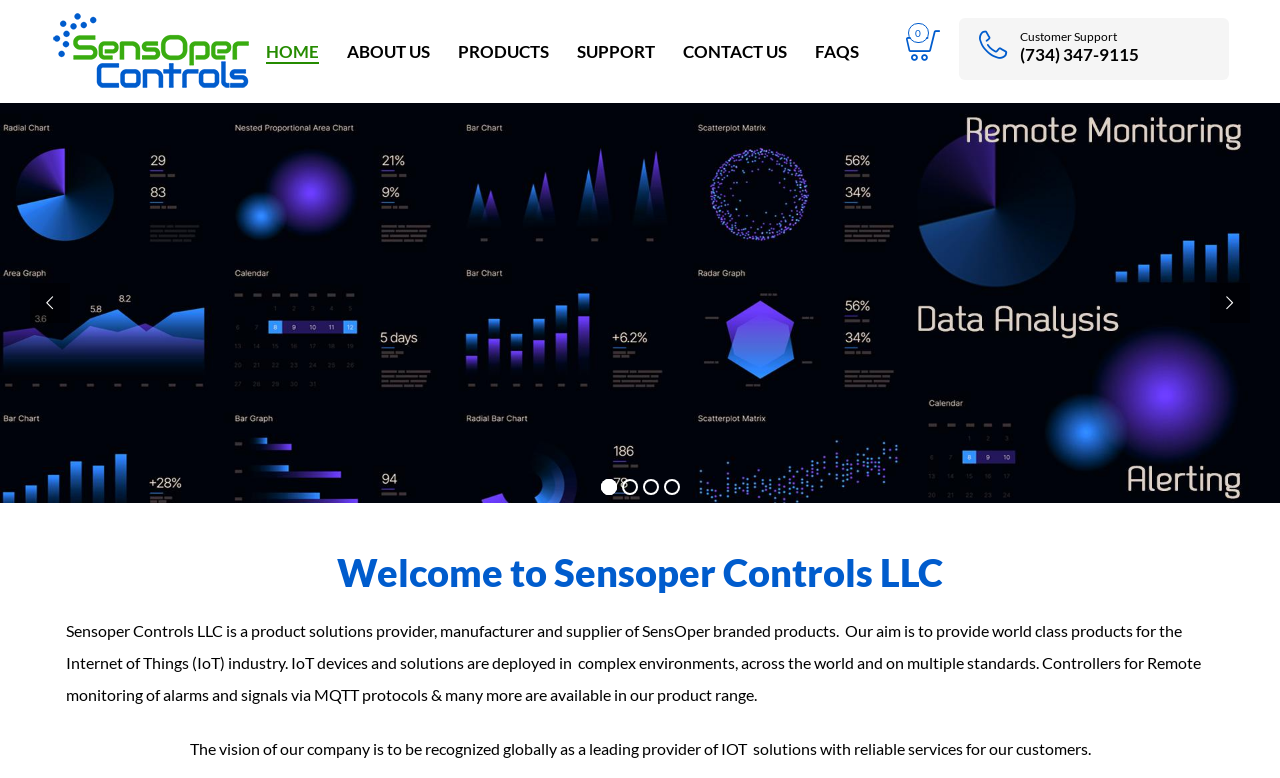What are the main navigation links?
Answer the question with a detailed and thorough explanation.

The main navigation links are located at the top of the webpage, horizontally aligned, and include HOME, ABOUT US, PRODUCTS, SUPPORT, CONTACT US, and FAQS.